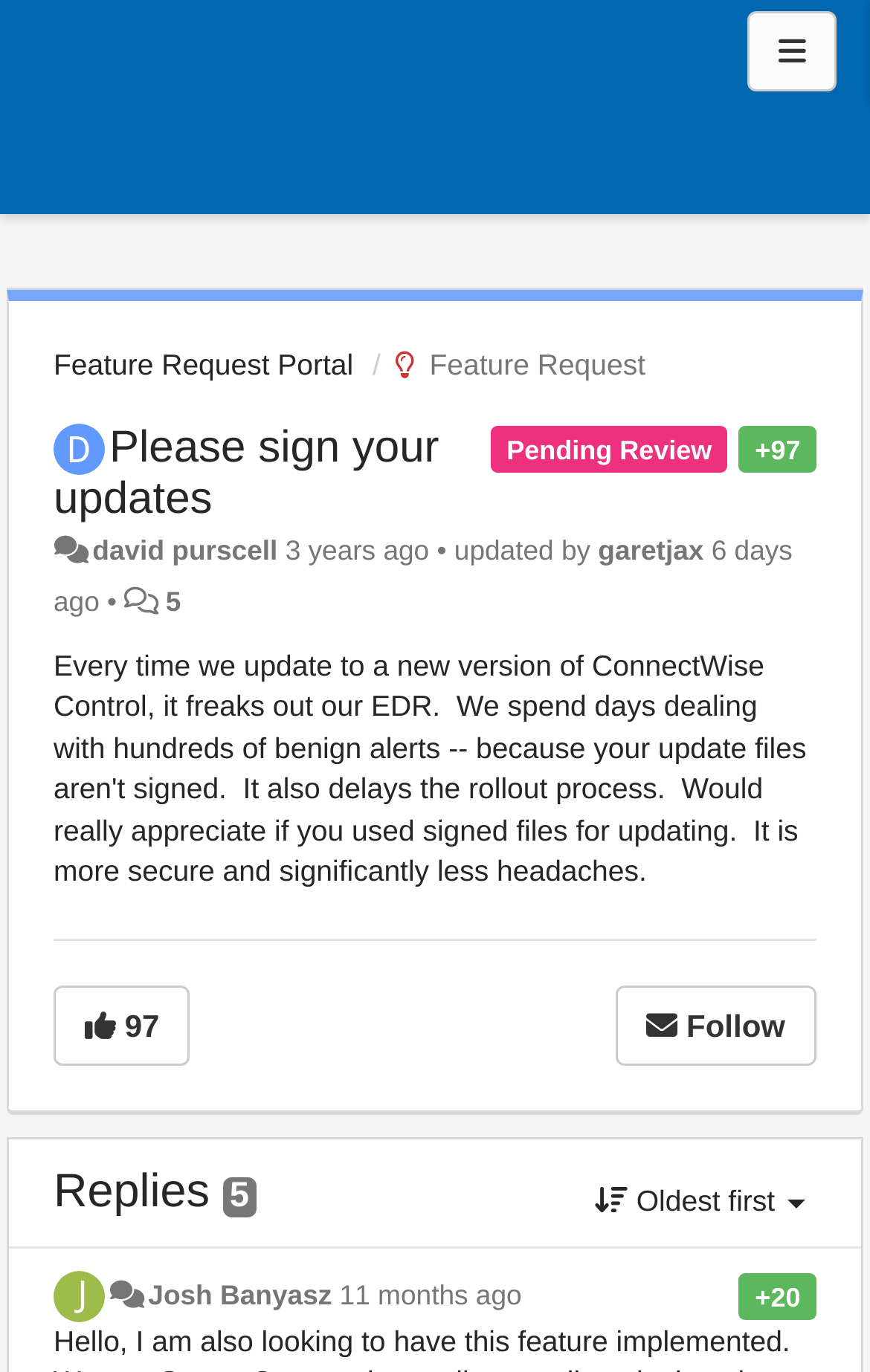Give a concise answer of one word or phrase to the question: 
What is the status of the feature request?

Pending Review